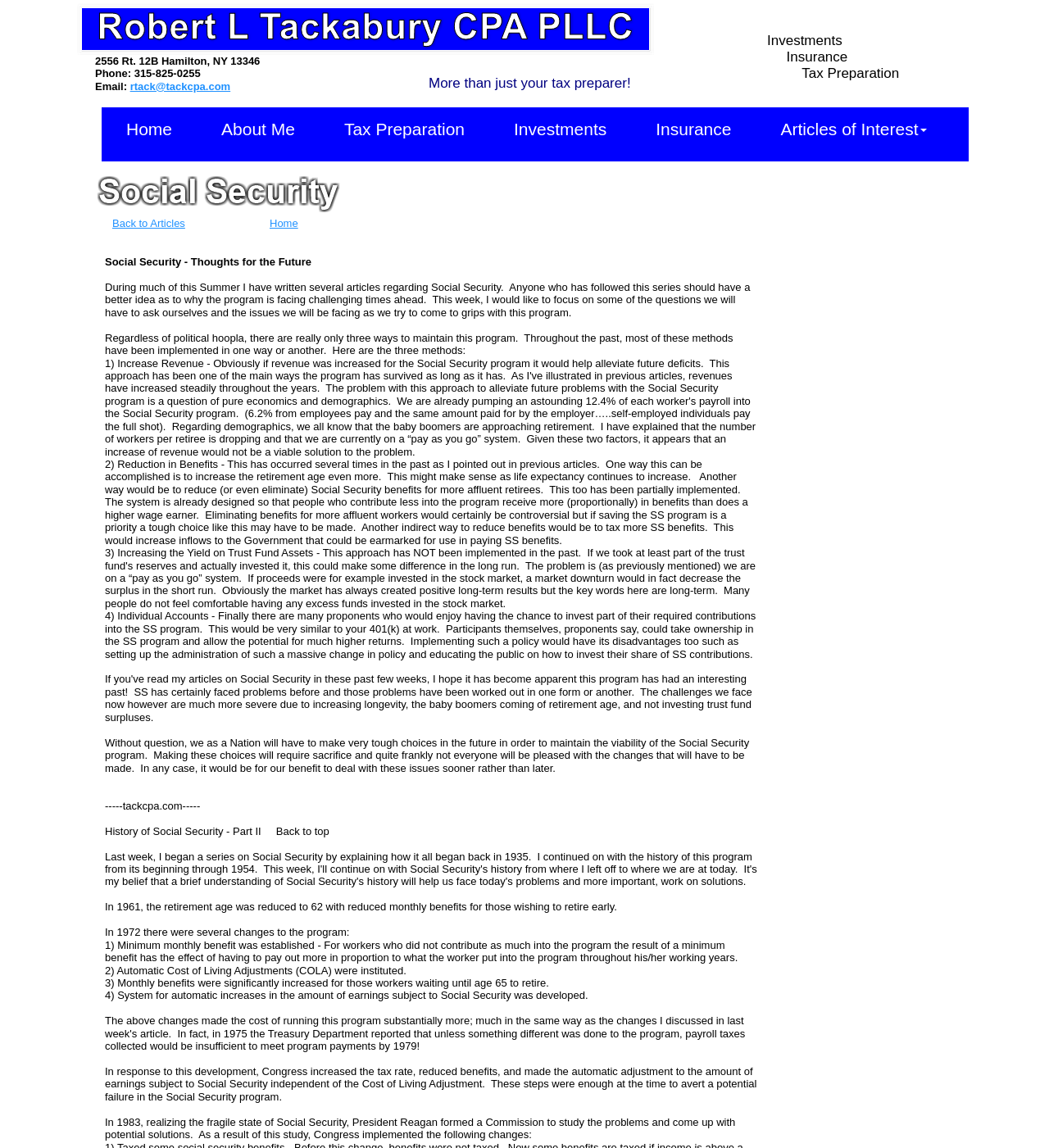Given the element description "Tax Preparation", identify the bounding box of the corresponding UI element.

[0.305, 0.094, 0.466, 0.141]